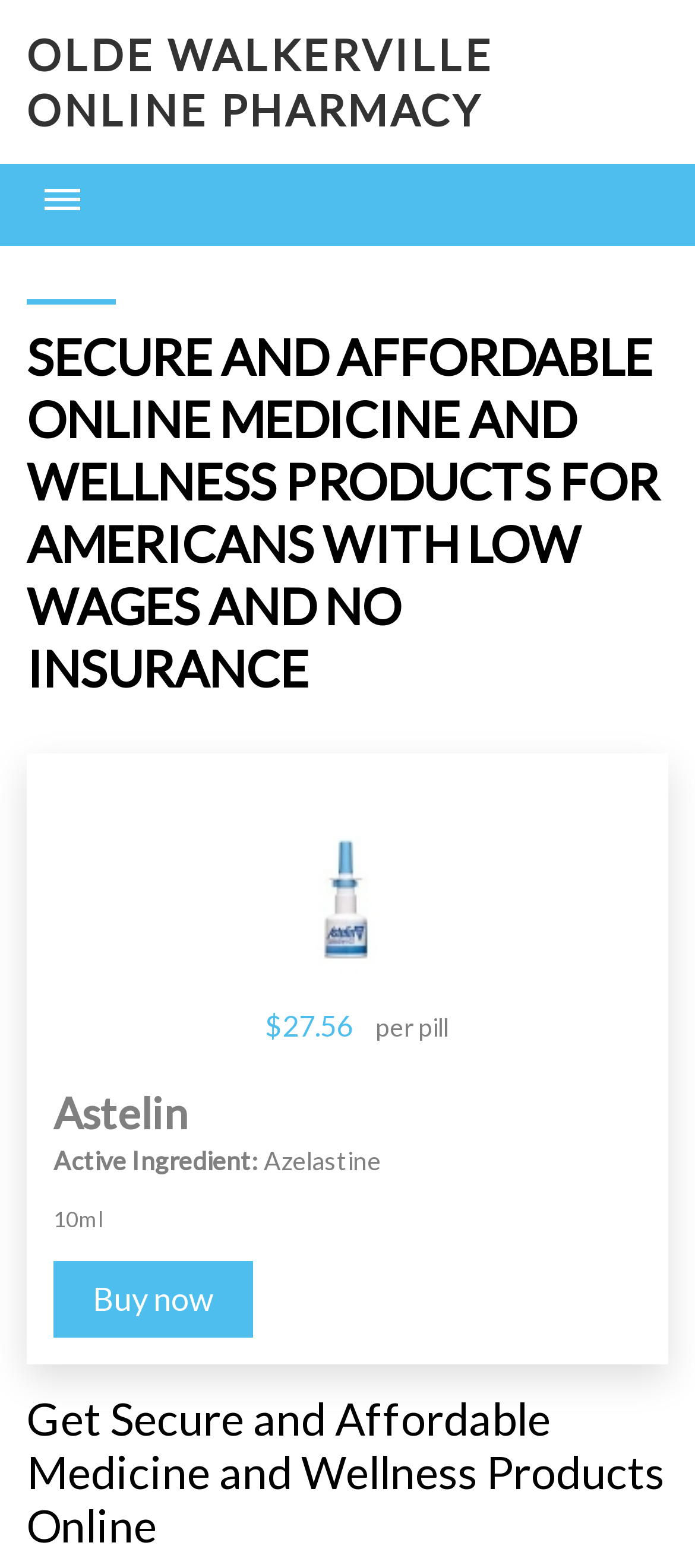Using the provided description: "Buy now", find the bounding box coordinates of the corresponding UI element. The output should be four float numbers between 0 and 1, in the format [left, top, right, bottom].

[0.077, 0.804, 0.364, 0.853]